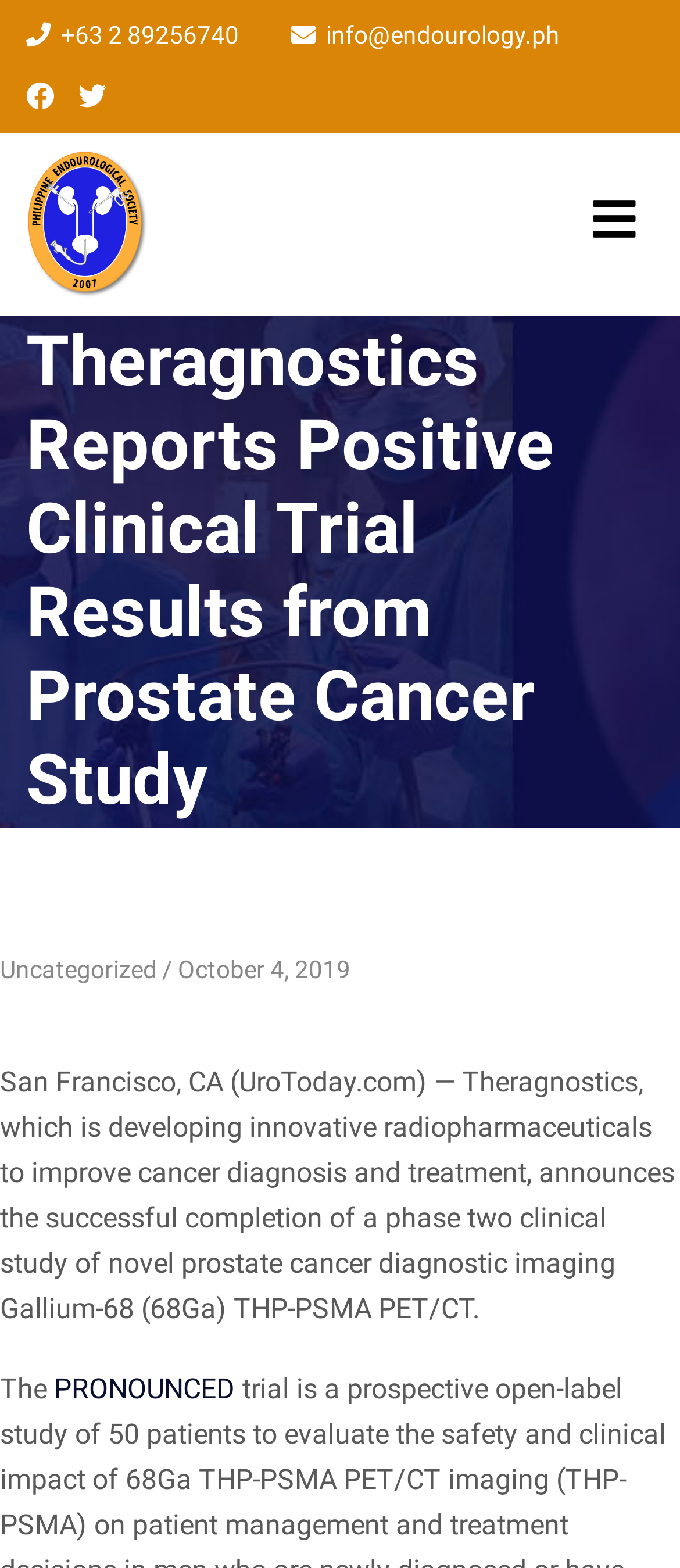Provide an in-depth caption for the contents of the webpage.

The webpage appears to be an article or news report from the Philippine Endourological Society. At the top of the page, there is a header section with the organization's name, accompanied by an image of their logo. Below this, there is a heading that reads "Theragnostics Reports Positive Clinical Trial Results from Prostate Cancer Study".

On the top-right corner of the page, there are two social media links, represented by icons, and a phone number "+63 2 89256740" and an email address "info@endourology.ph" are placed side by side.

The main content of the article is divided into sections. The first section describes the successful completion of a phase two clinical study of a novel prostate cancer diagnostic imaging agent. The text is followed by a link to a related term "PRONOUNCED".

Above the main content, there are two links: "Uncategorized" and "October 4, 2019", which likely represent the article's category and publication date, respectively.